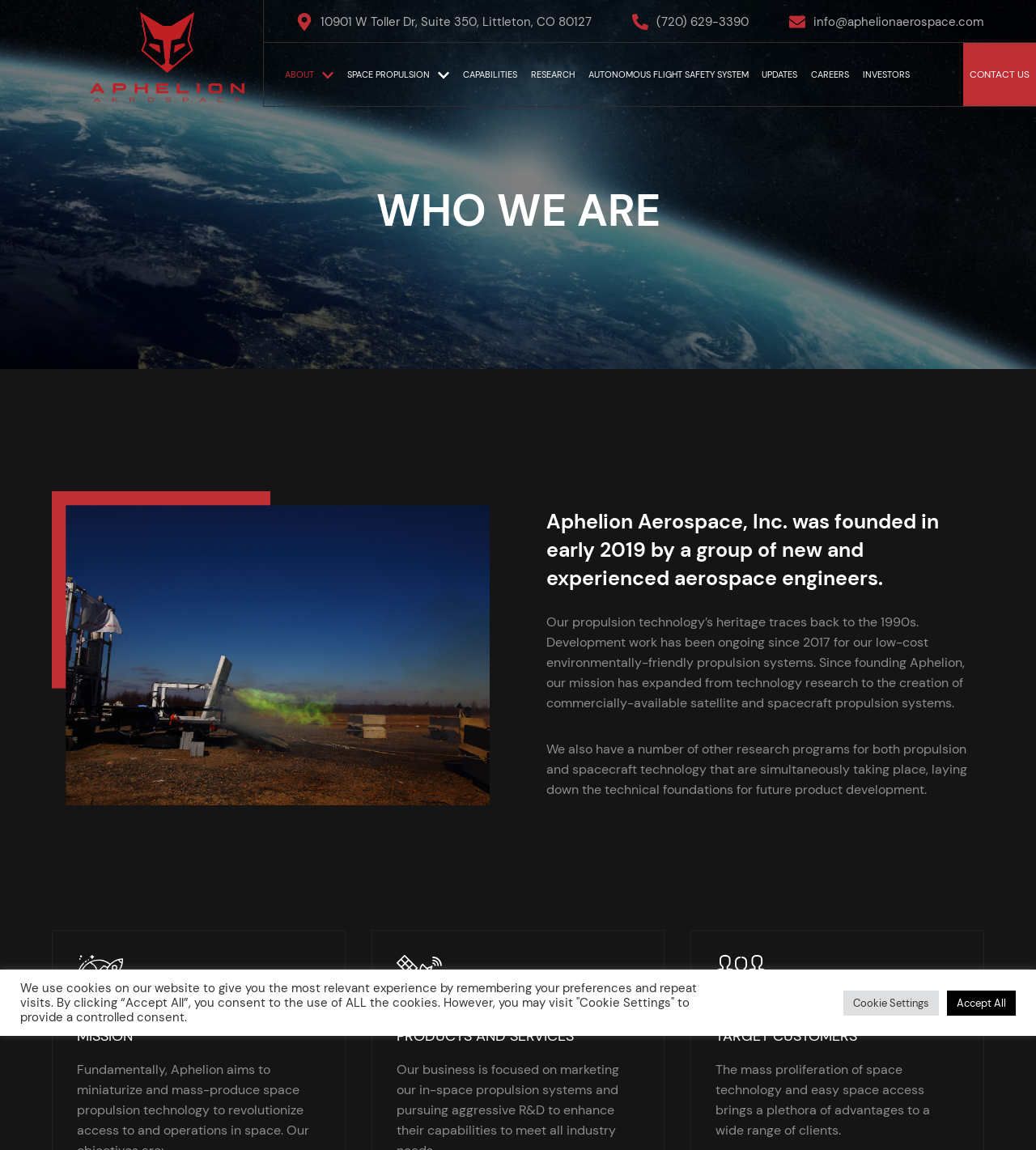Locate the bounding box coordinates of the element that should be clicked to execute the following instruction: "Click the Aphelion Aerospace logo".

[0.087, 0.011, 0.236, 0.089]